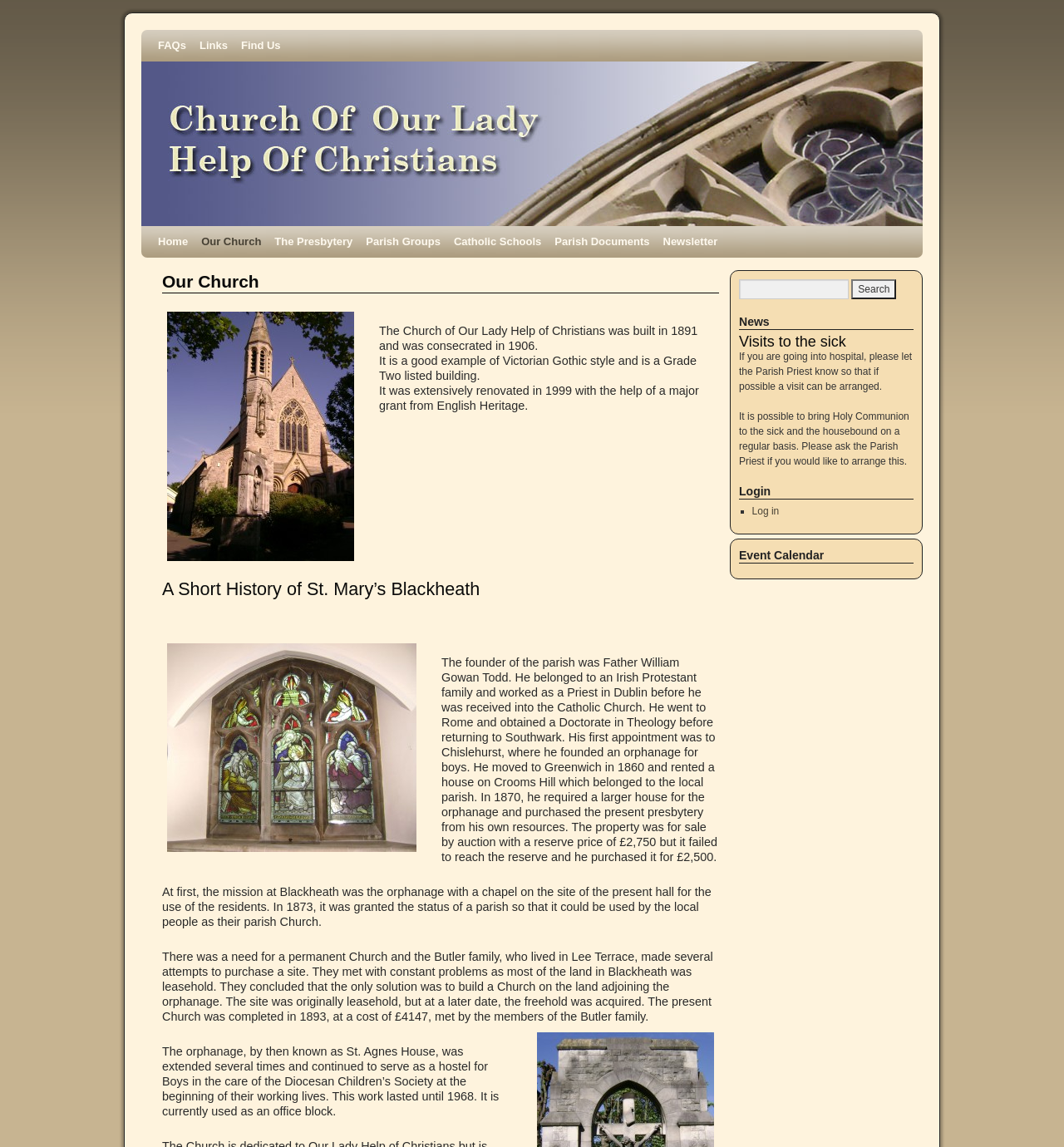What can be brought to the sick and housebound? Based on the screenshot, please respond with a single word or phrase.

Holy Communion